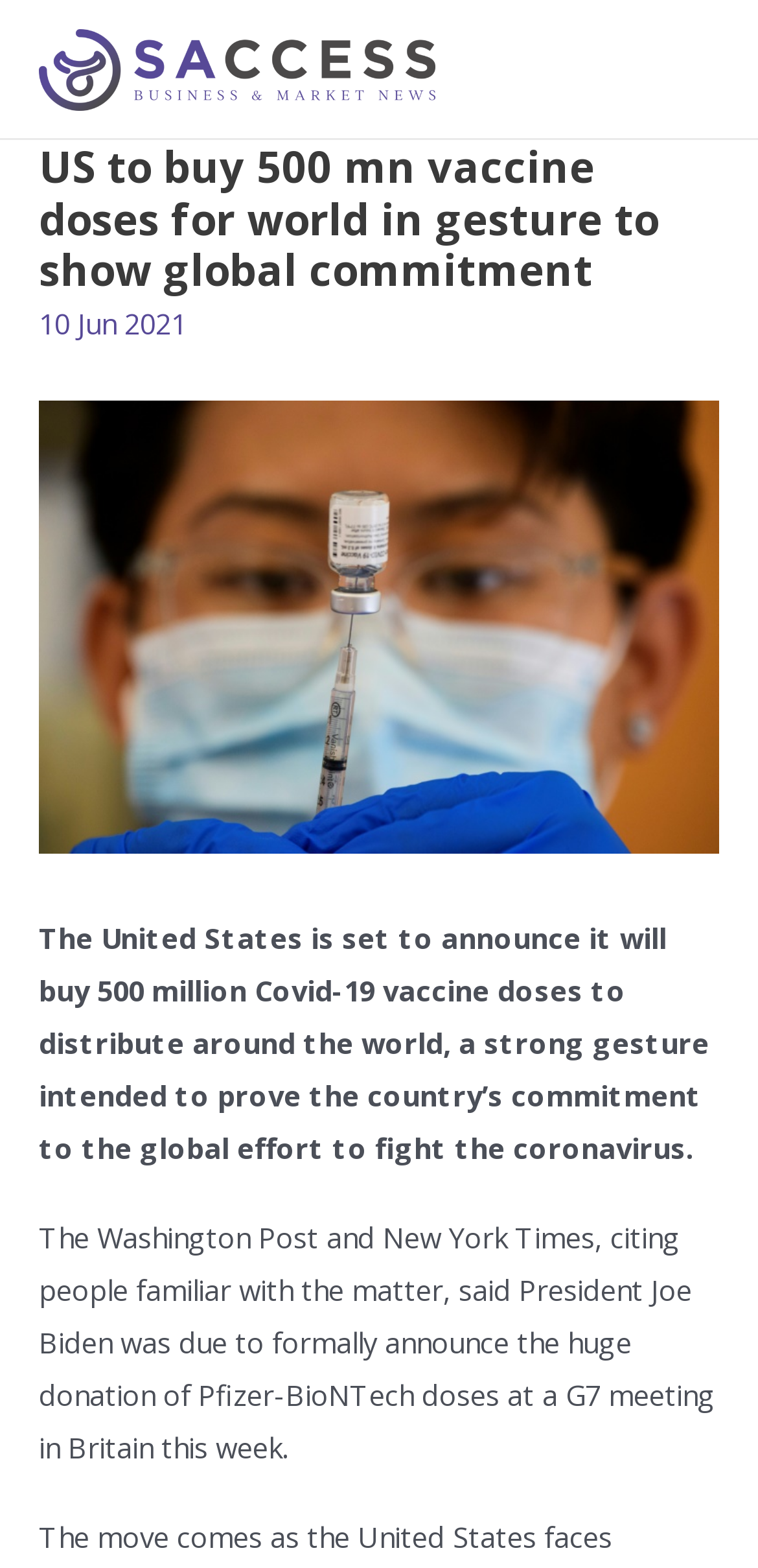Who is set to announce the vaccine donation?
Observe the image and answer the question with a one-word or short phrase response.

President Joe Biden